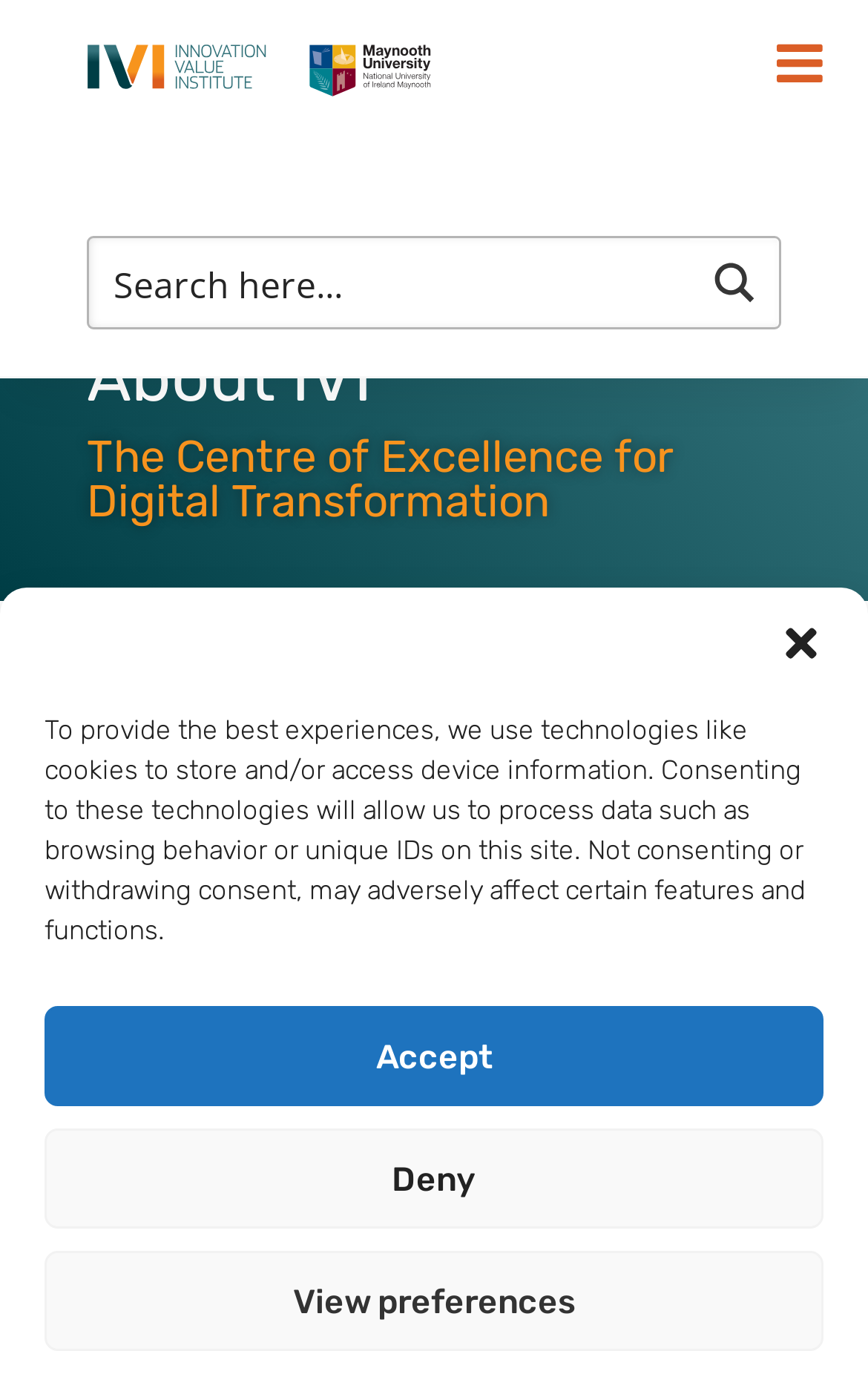Utilize the information from the image to answer the question in detail:
What is the name of the research institute?

The answer can be found in the StaticText element with the text 'IVI is a multidisciplinary research institute focused on digital transformation and technology adoption based in Maynooth University.' which is located at [0.1, 0.635, 0.885, 0.821]. The text explicitly mentions the name of the research institute as IVI.